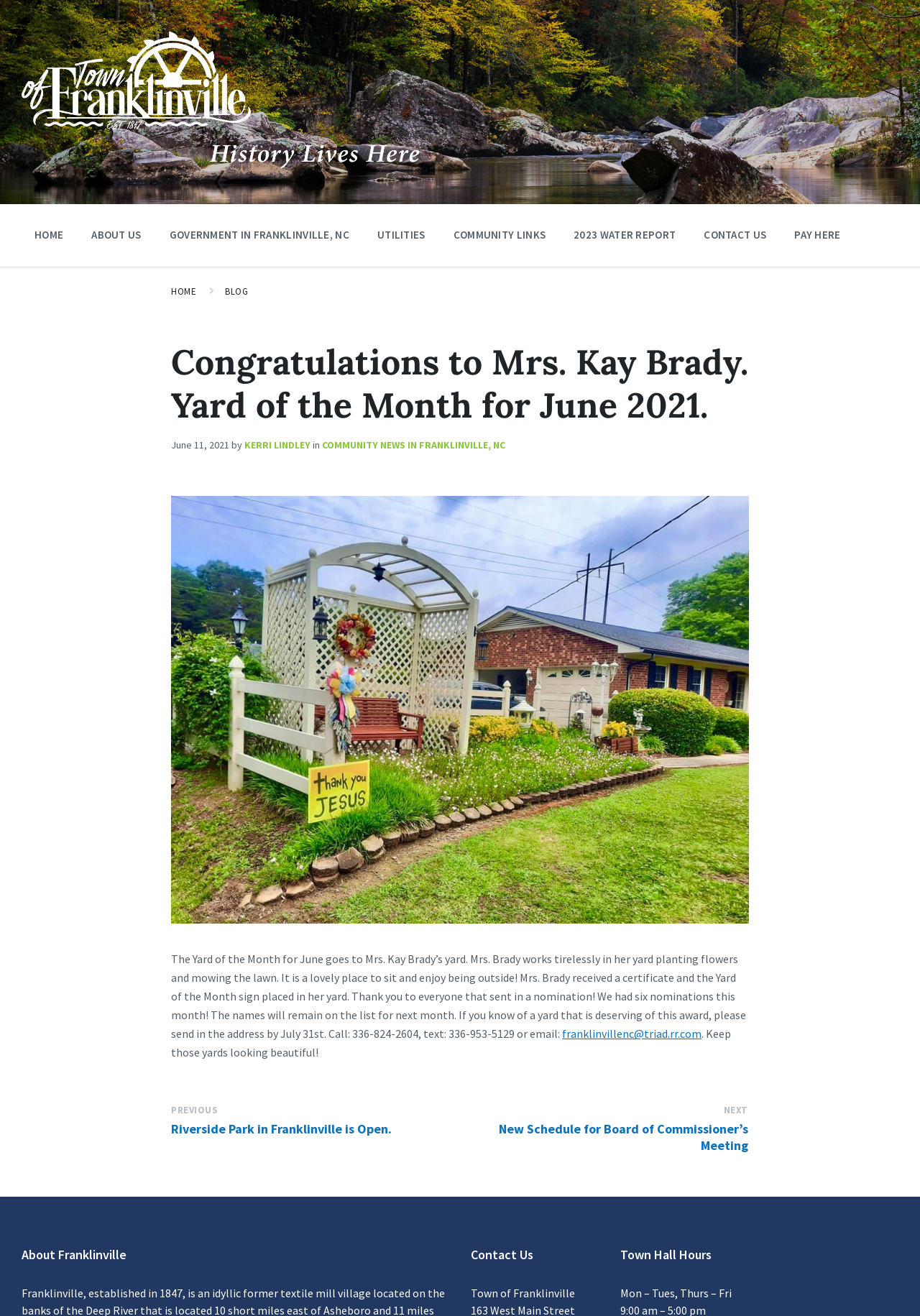Kindly determine the bounding box coordinates for the area that needs to be clicked to execute this instruction: "View the 'BLOG' page".

[0.245, 0.217, 0.27, 0.226]